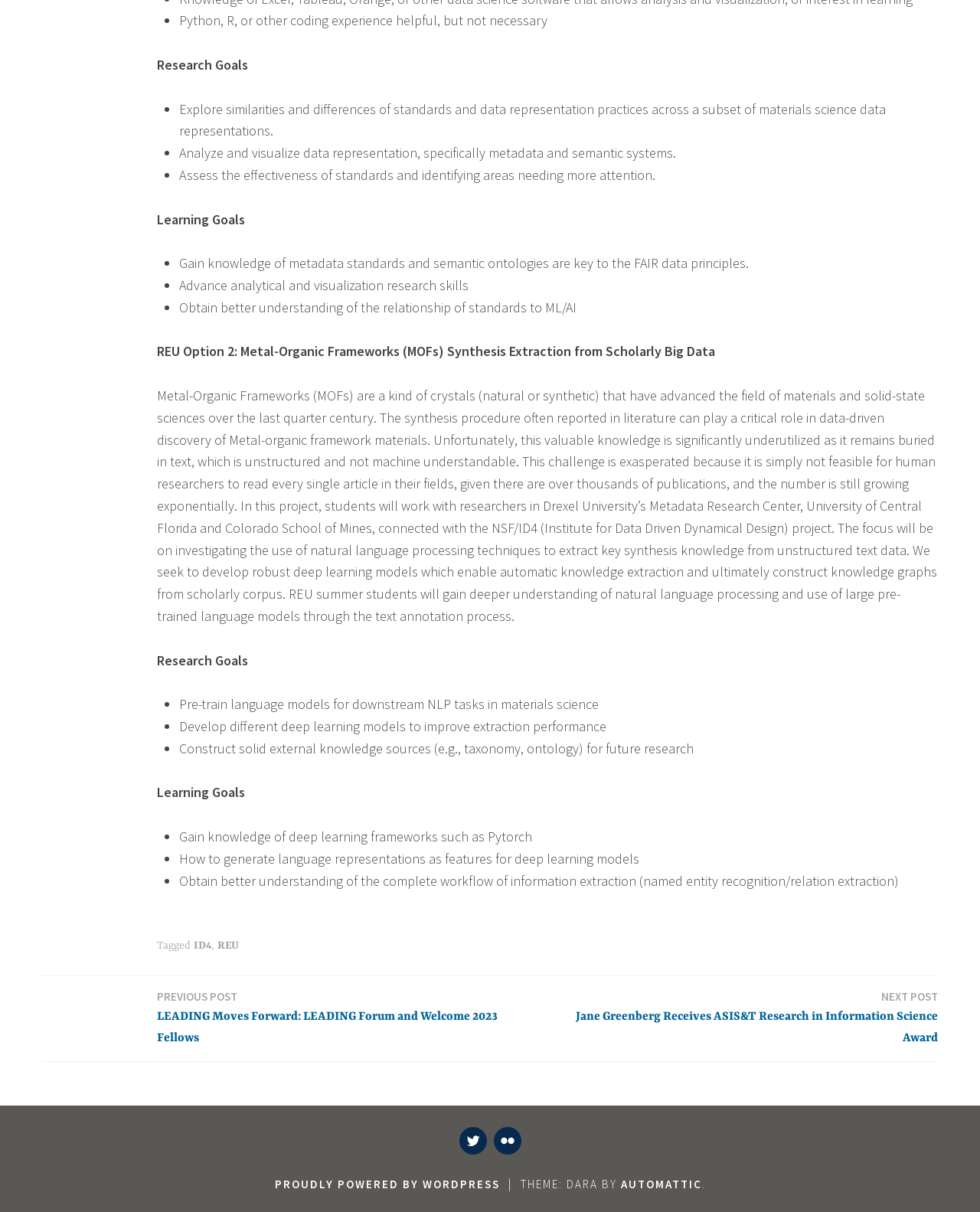Given the element description Proudly powered by WordPress, identify the bounding box coordinates for the UI element on the webpage screenshot. The format should be (top-left x, top-left y, bottom-right x, bottom-right y), with values between 0 and 1.

[0.28, 0.971, 0.51, 0.983]